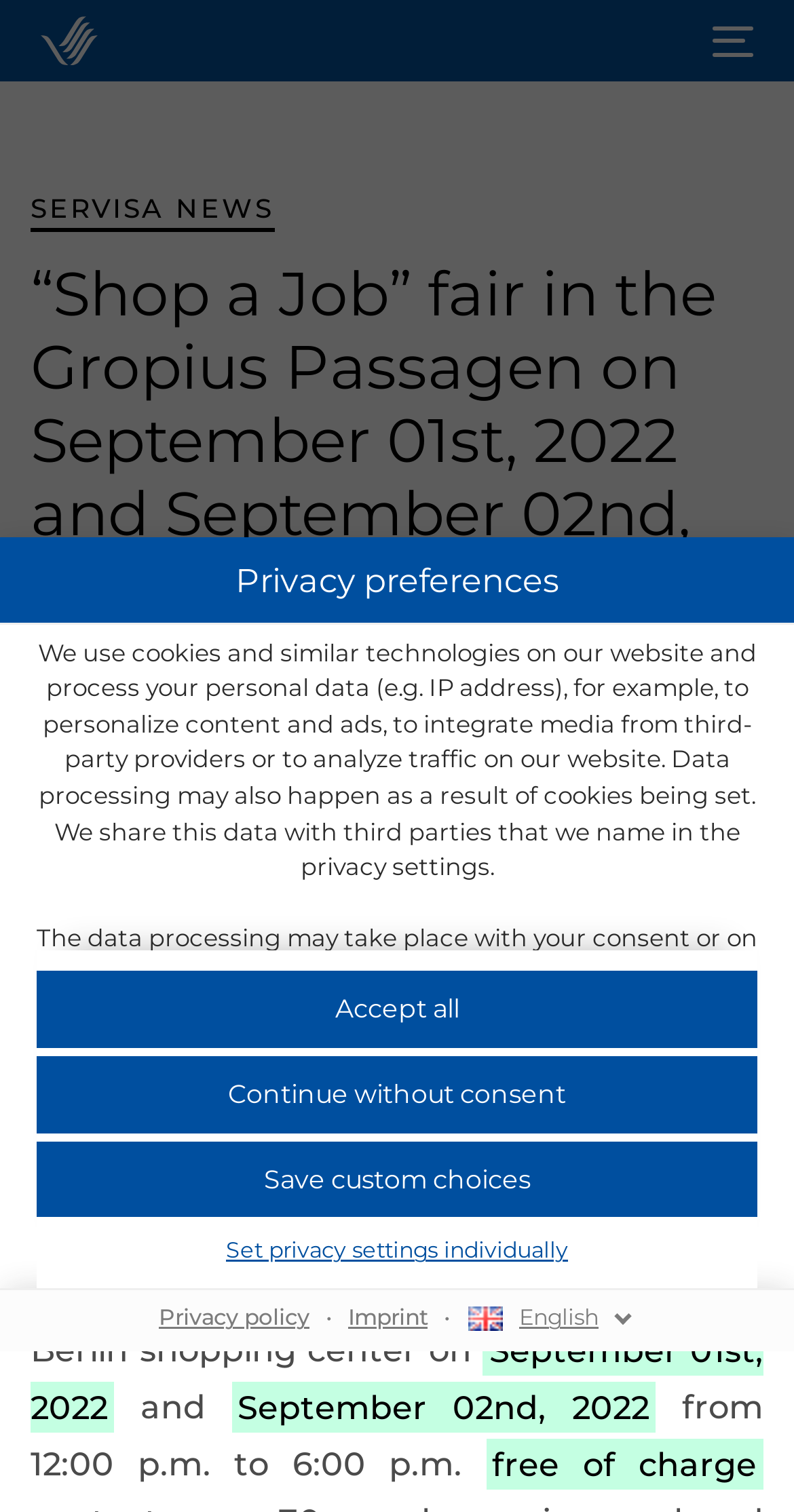What is the purpose of the 'Shop a Job' fair?
Examine the webpage screenshot and provide an in-depth answer to the question.

Based on the webpage, it appears that the 'Shop a Job' fair is an event where people can find job opportunities. The webpage does not provide further details about the fair, but it seems to be a platform for job seekers to connect with potential employers.